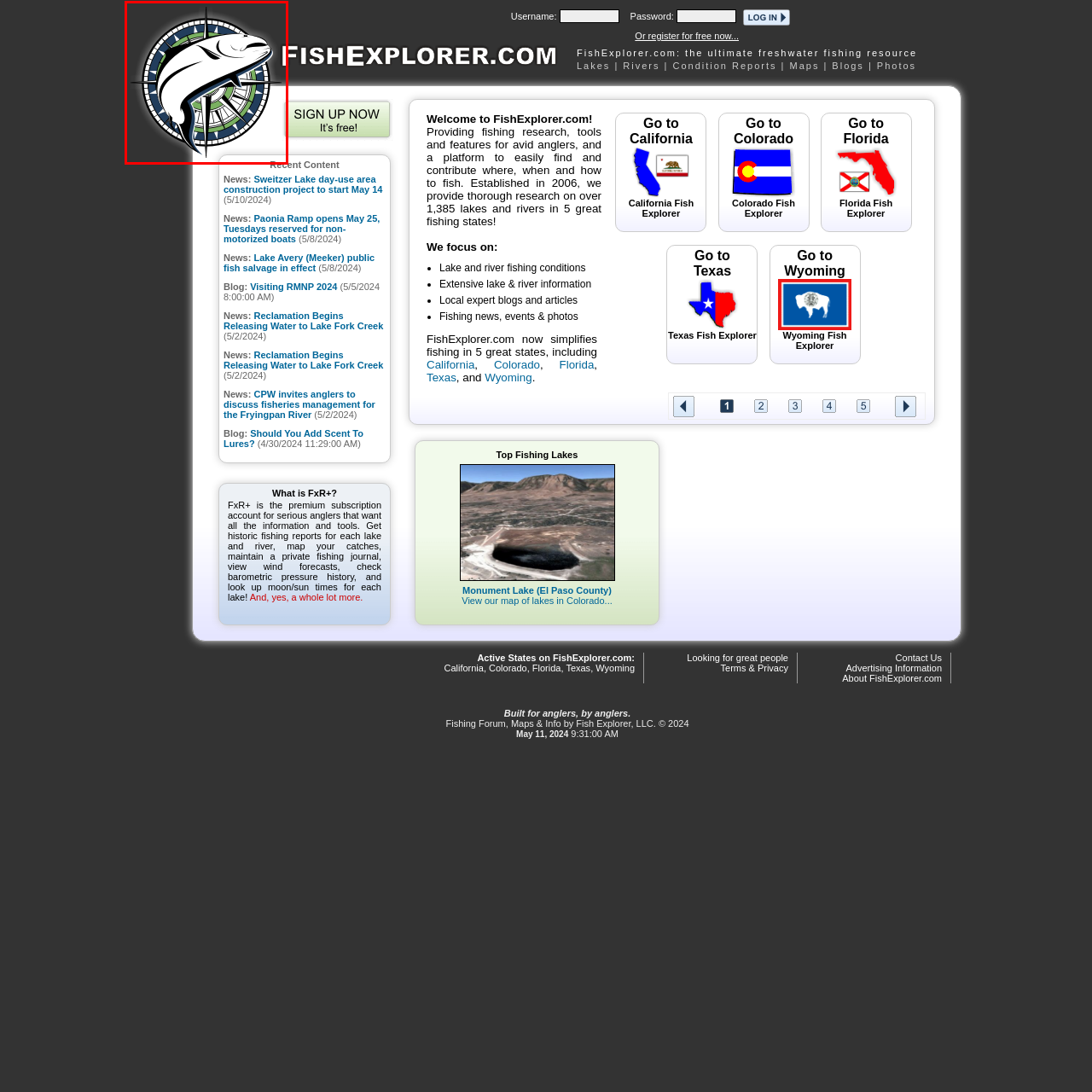What color is the fish?
Refer to the image highlighted by the red box and give a one-word or short-phrase answer reflecting what you see.

White